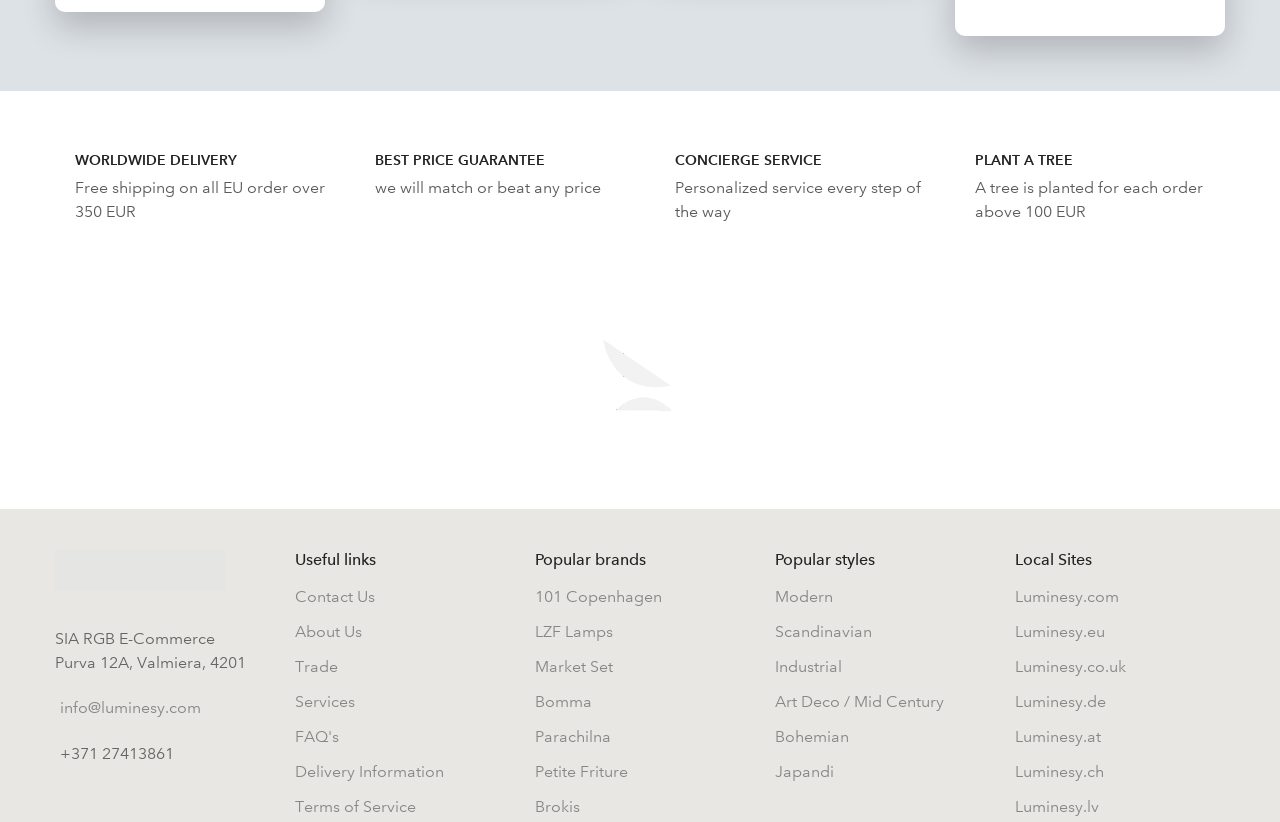Identify the bounding box coordinates for the region of the element that should be clicked to carry out the instruction: "Learn about Delivery Information". The bounding box coordinates should be four float numbers between 0 and 1, i.e., [left, top, right, bottom].

[0.23, 0.927, 0.347, 0.95]